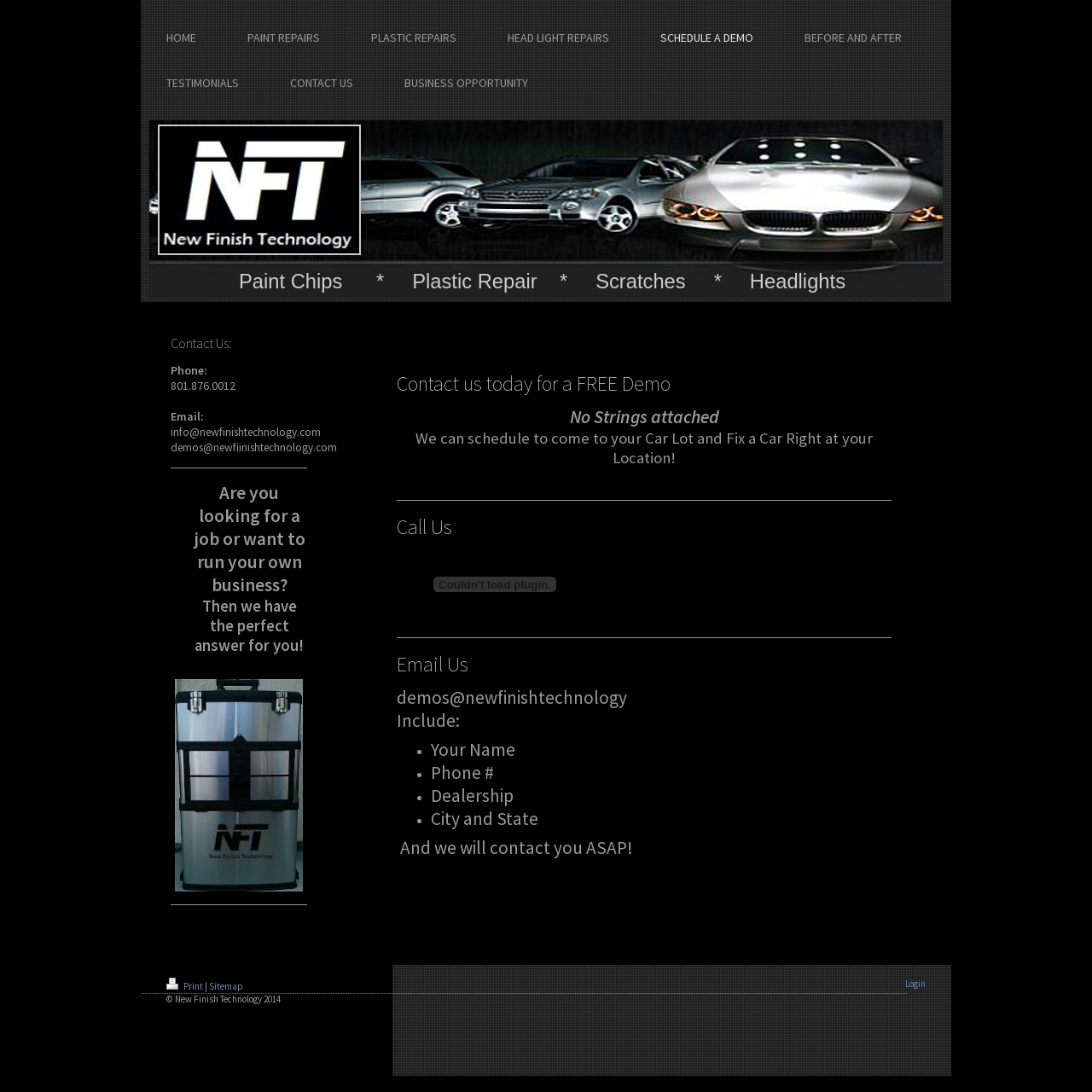What is the benefit of scheduling a demo?
Look at the webpage screenshot and answer the question with a detailed explanation.

According to the webpage, scheduling a demo comes with 'no strings attached', implying that there is no obligation or commitment required to schedule a demo and learn more about the company's products and services.